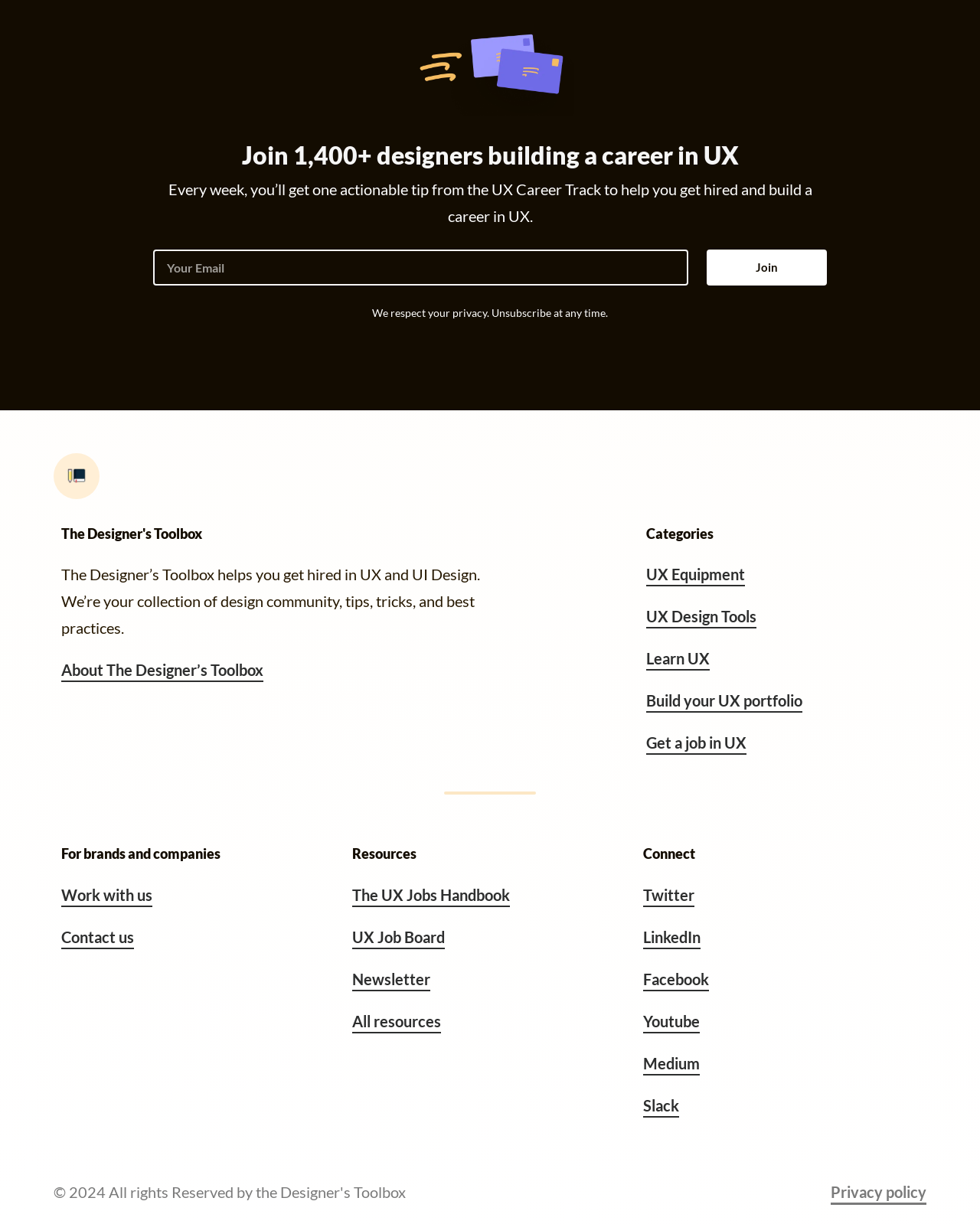Can you determine the bounding box coordinates of the area that needs to be clicked to fulfill the following instruction: "Enter email address"?

[0.156, 0.204, 0.702, 0.233]